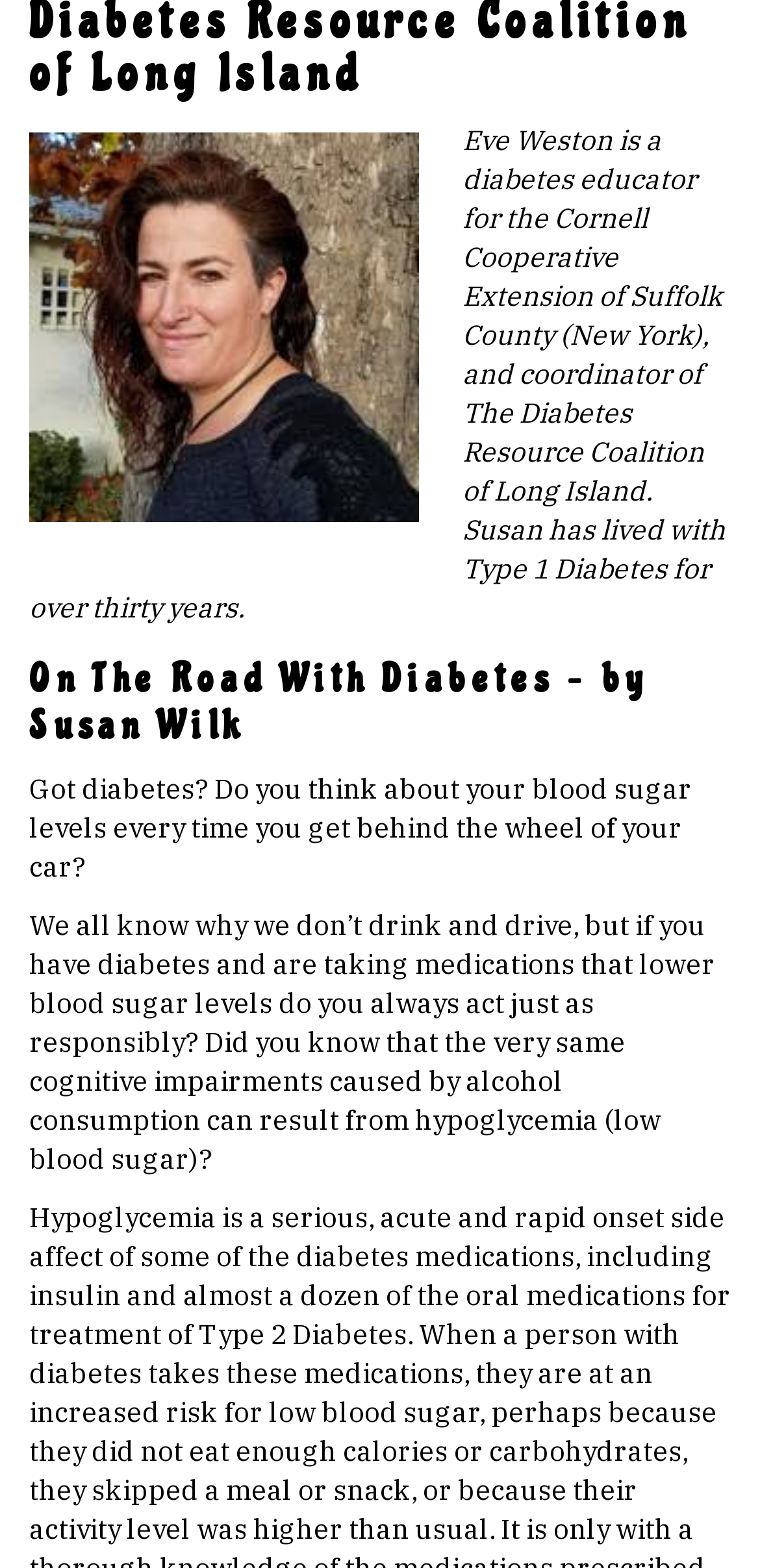Determine the bounding box for the UI element as described: "News". The coordinates should be represented as four float numbers between 0 and 1, formatted as [left, top, right, bottom].

[0.115, 0.935, 0.518, 0.985]